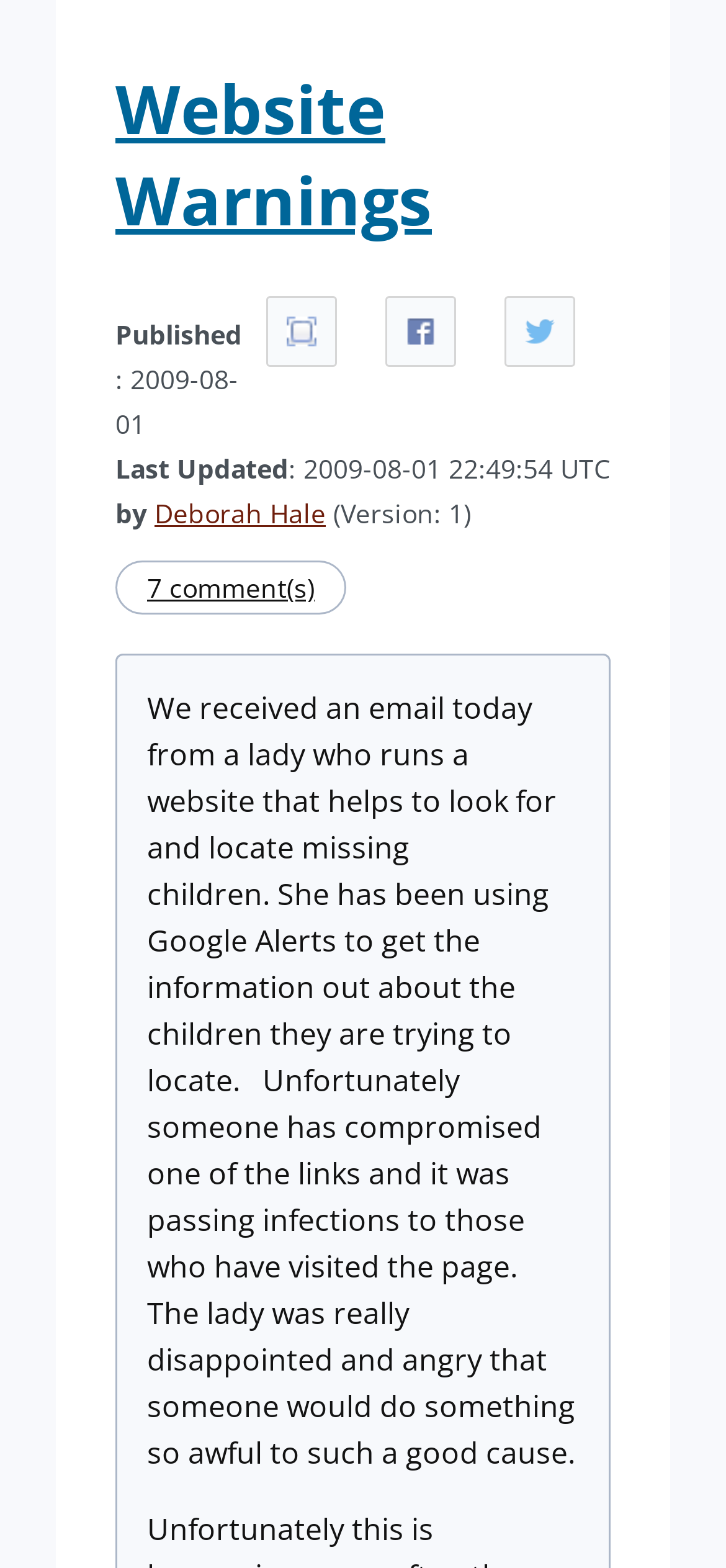Given the description of the UI element: "Website Warnings", predict the bounding box coordinates in the form of [left, top, right, bottom], with each value being a float between 0 and 1.

[0.159, 0.04, 0.595, 0.157]